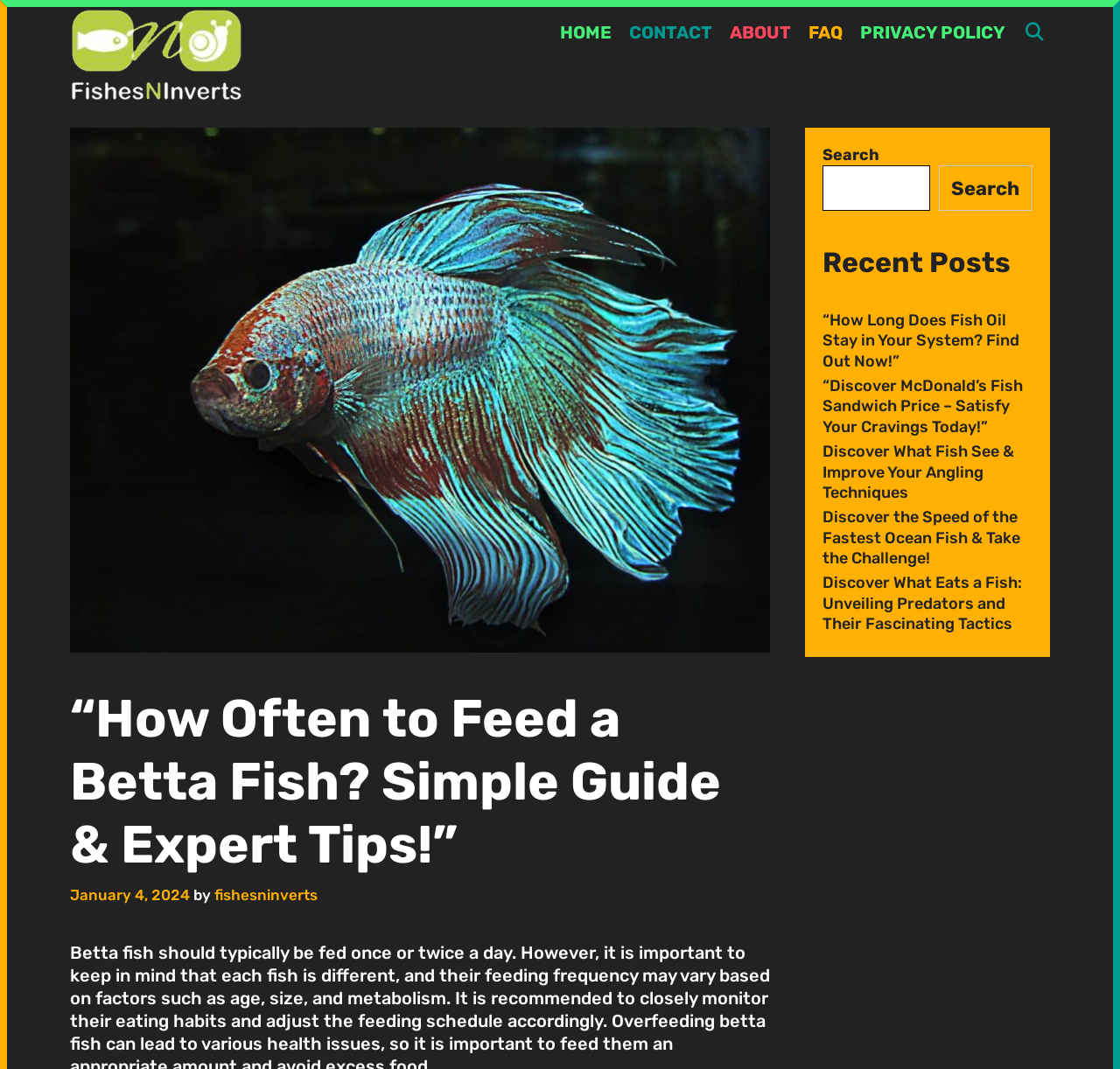Predict the bounding box of the UI element based on the description: "January 4, 2024". The coordinates should be four float numbers between 0 and 1, formatted as [left, top, right, bottom].

[0.062, 0.829, 0.17, 0.845]